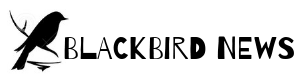Describe every important feature and element in the image comprehensively.

The image showcases the logo of "Blackbird News," featuring a stylized black bird perched on a branch. The logo presents the name "BLACKBIRD" in bold, uppercase letters, with "NEWS" in a slightly lighter weight, creating a dynamic contrast. This design suggests a focus on both elegance and modernity, reflecting the publication’s mission to deliver insightful news and storytelling. The minimalistic style combined with the bird motif may evoke themes of freedom and exploration, aligning with the nature of news dissemination.